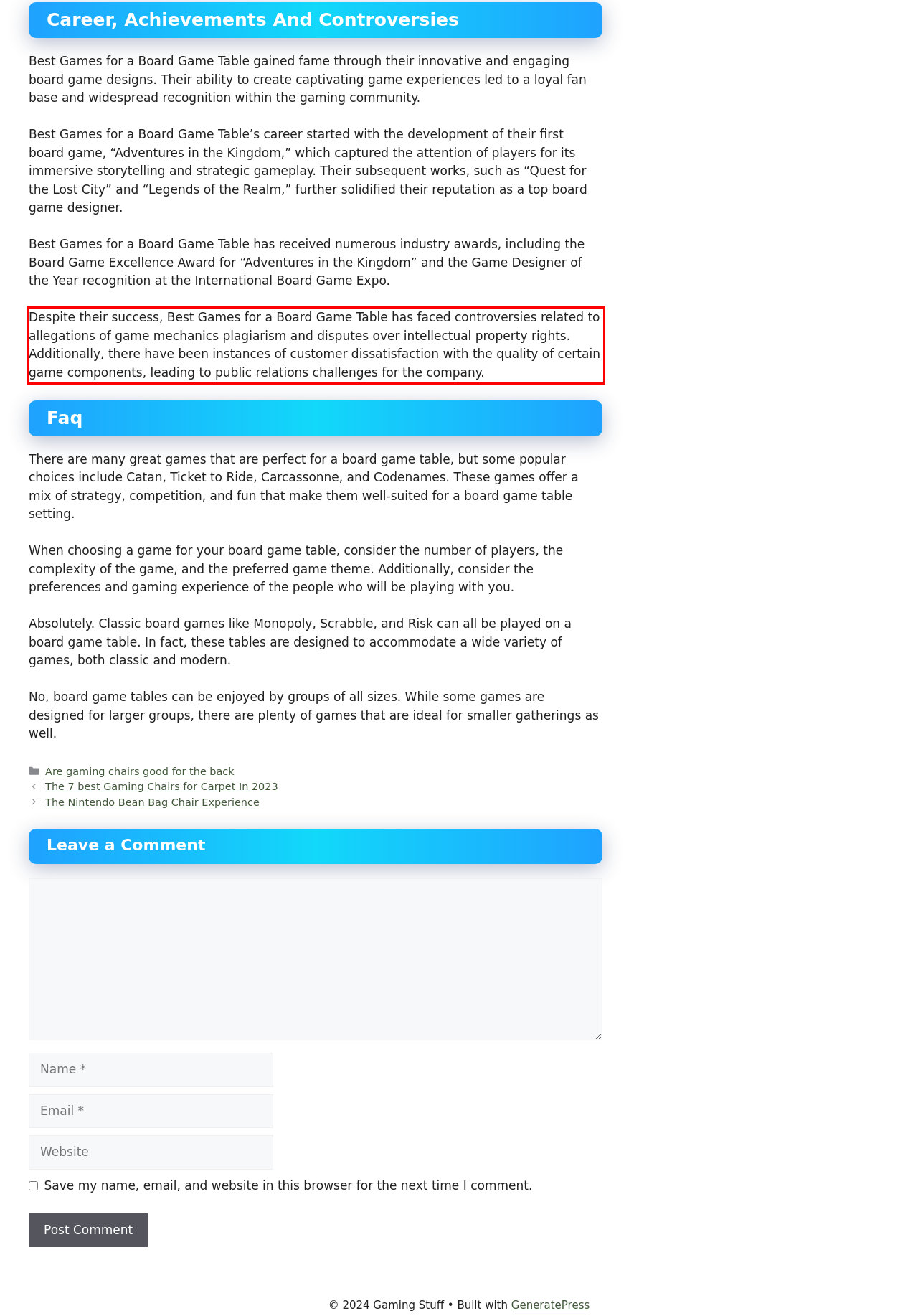Given a screenshot of a webpage, locate the red bounding box and extract the text it encloses.

Despite their success, Best Games for a Board Game Table has faced controversies related to allegations of game mechanics plagiarism and disputes over intellectual property rights. Additionally, there have been instances of customer dissatisfaction with the quality of certain game components, leading to public relations challenges for the company.